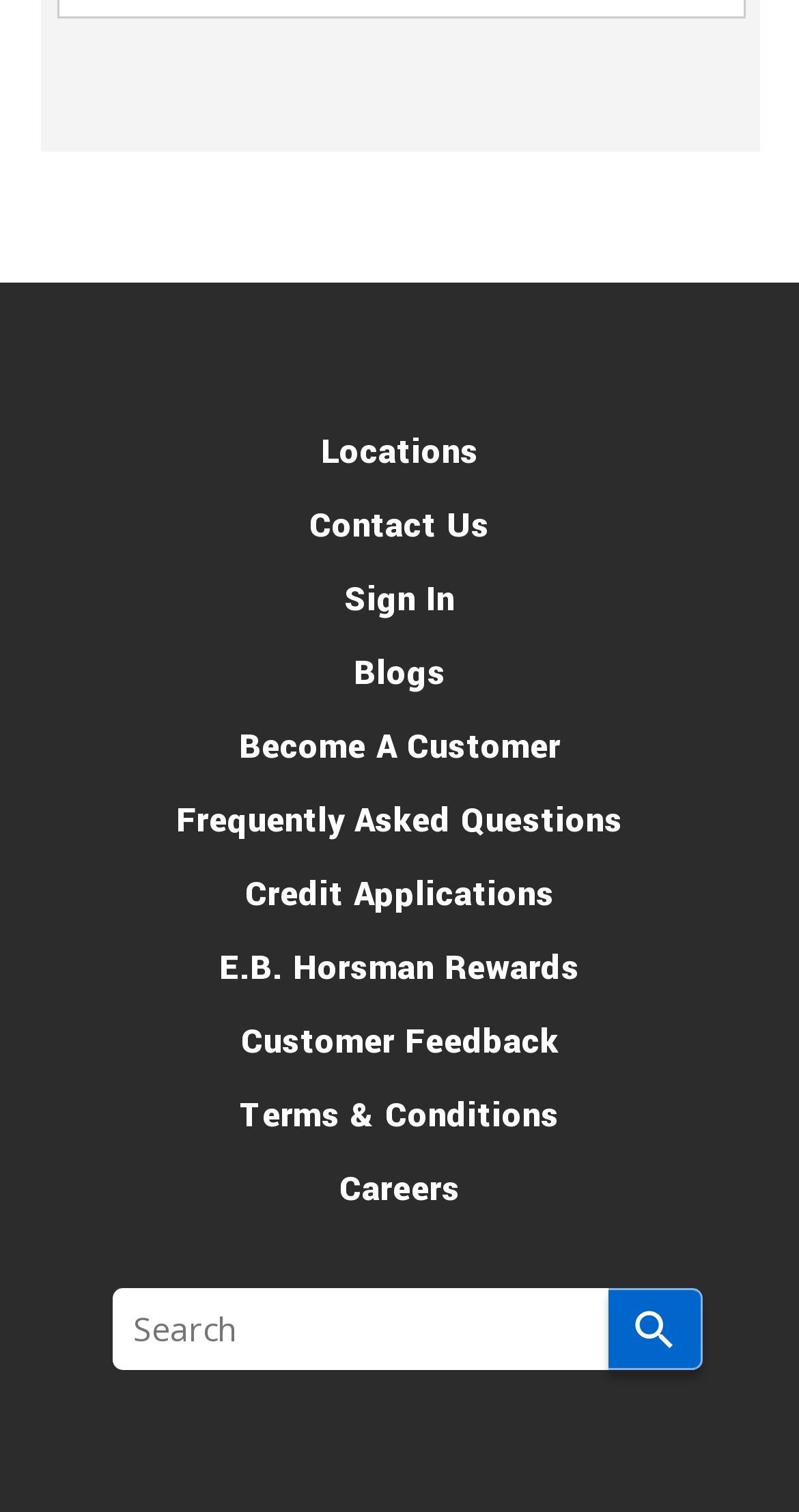Given the webpage screenshot and the description, determine the bounding box coordinates (top-left x, top-left y, bottom-right x, bottom-right y) that define the location of the UI element matching this description: Contact Us

[0.064, 0.324, 0.936, 0.373]